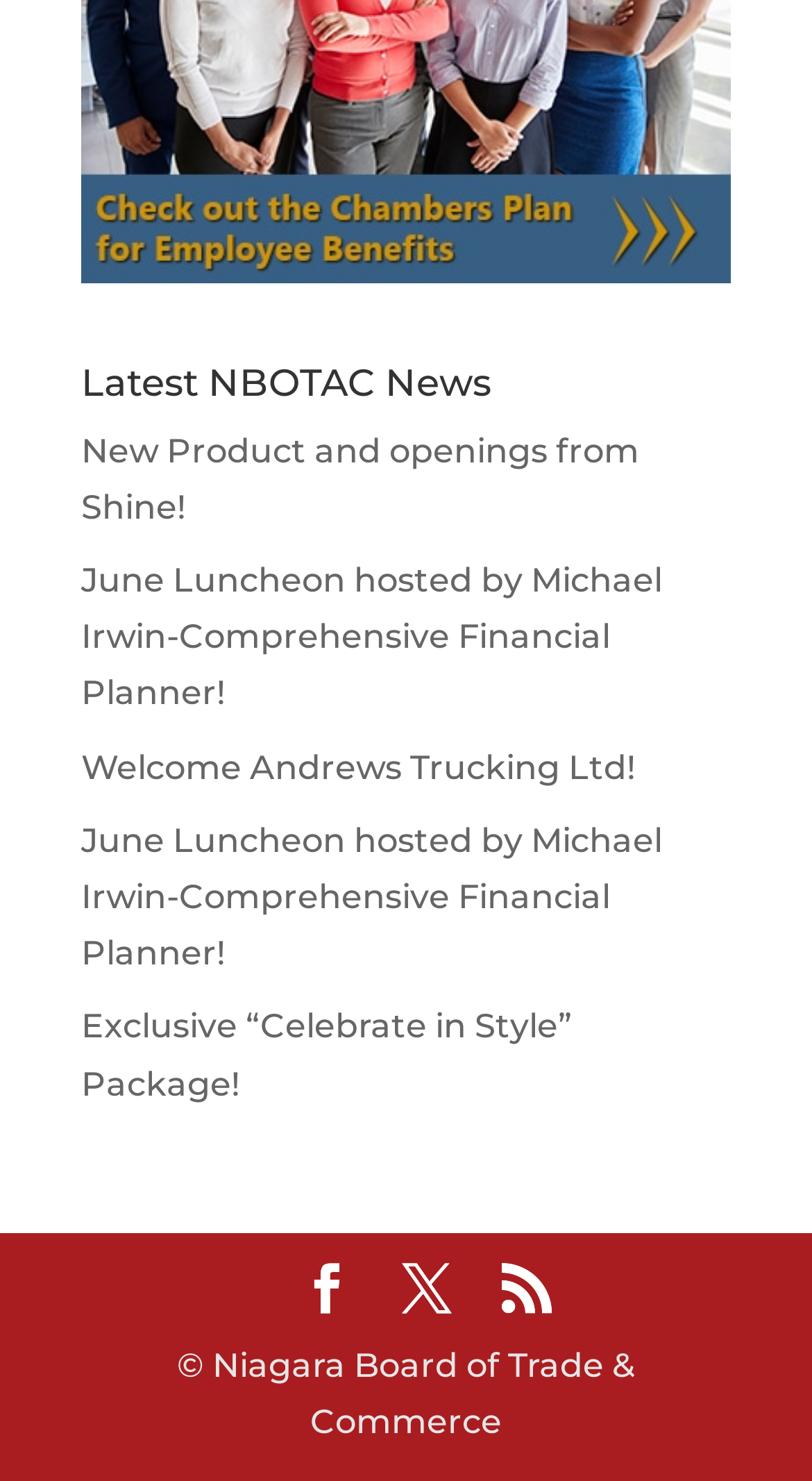Respond to the question below with a single word or phrase:
What is the name of the organization?

Niagara Board of Trade & Commerce